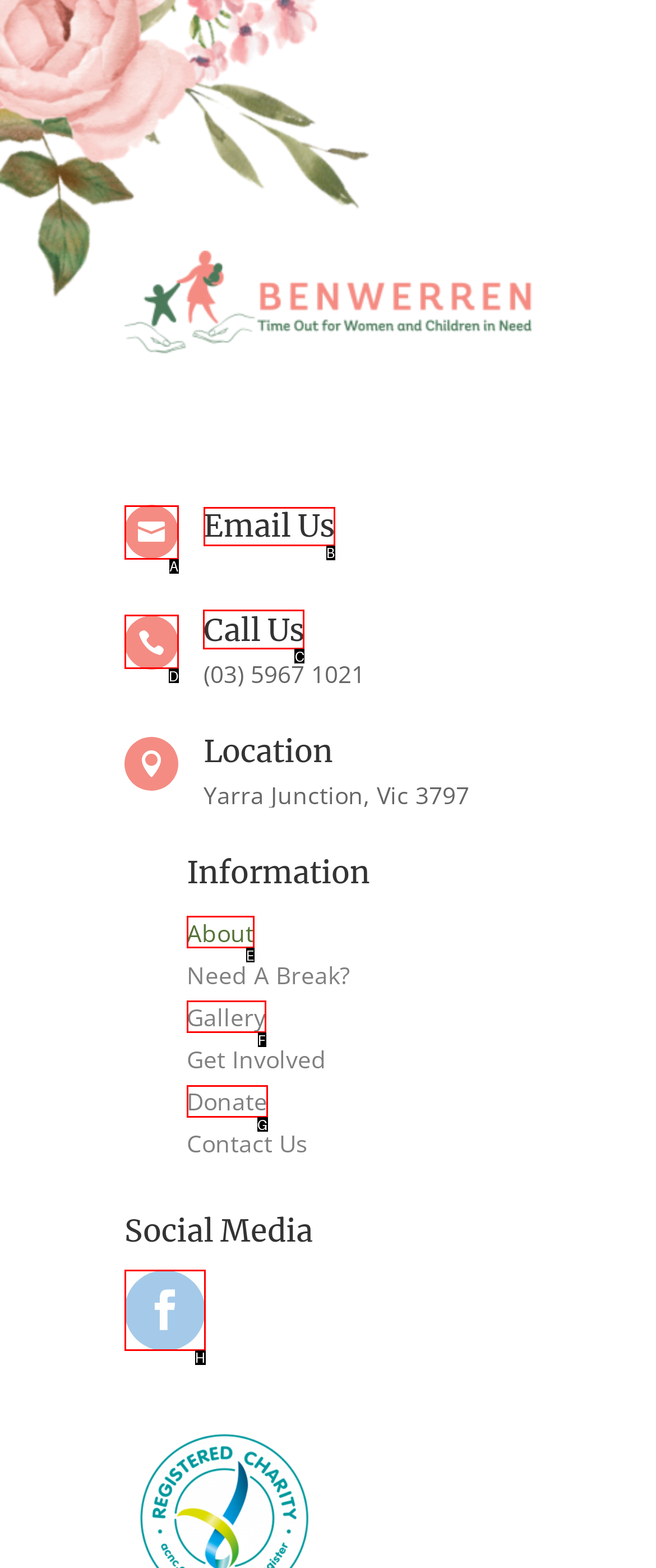Select the letter of the UI element you need to click on to fulfill this task: Call us. Write down the letter only.

C